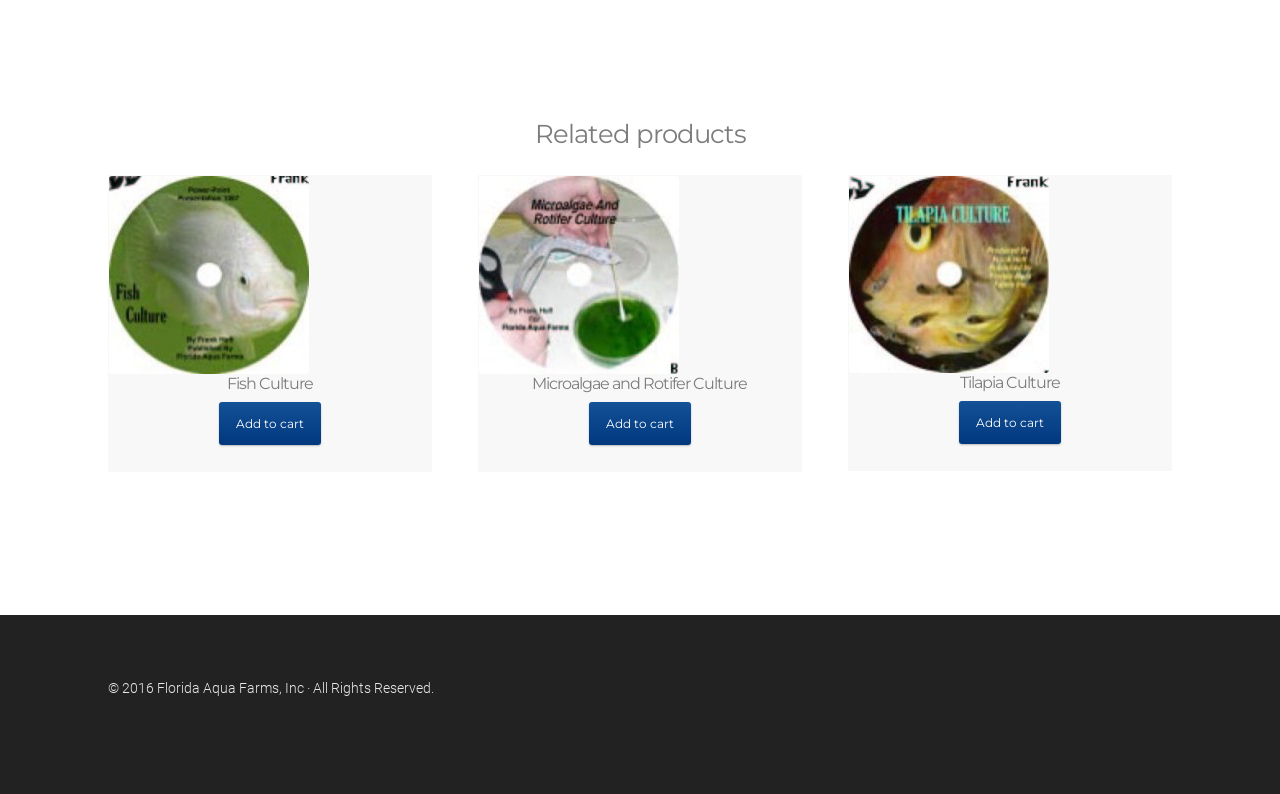What is the heading above the product links?
Based on the image, provide your answer in one word or phrase.

Related products